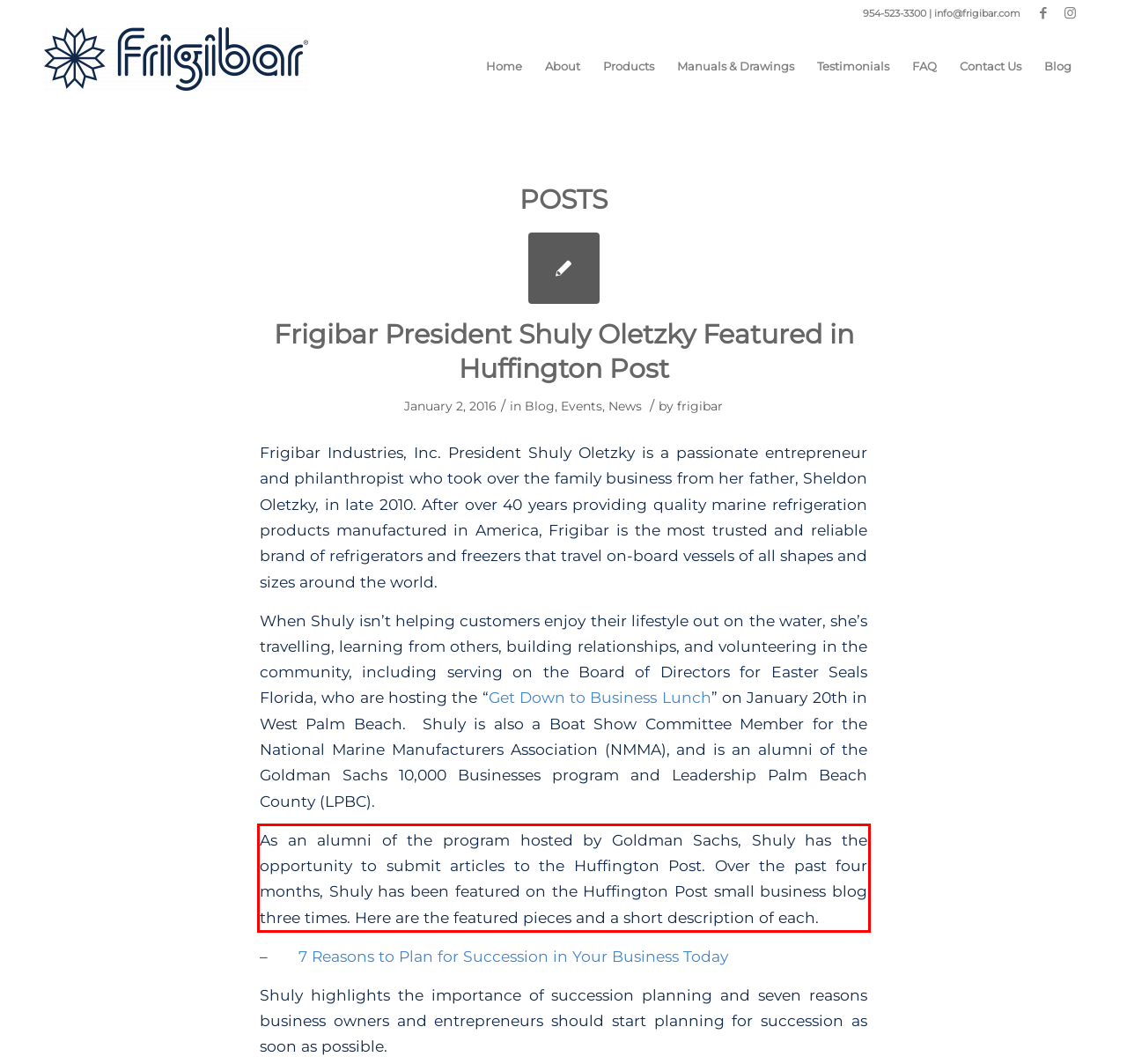Identify the text inside the red bounding box in the provided webpage screenshot and transcribe it.

As an alumni of the program hosted by Goldman Sachs, Shuly has the opportunity to submit articles to the Huffington Post. Over the past four months, Shuly has been featured on the Huffington Post small business blog three times. Here are the featured pieces and a short description of each.